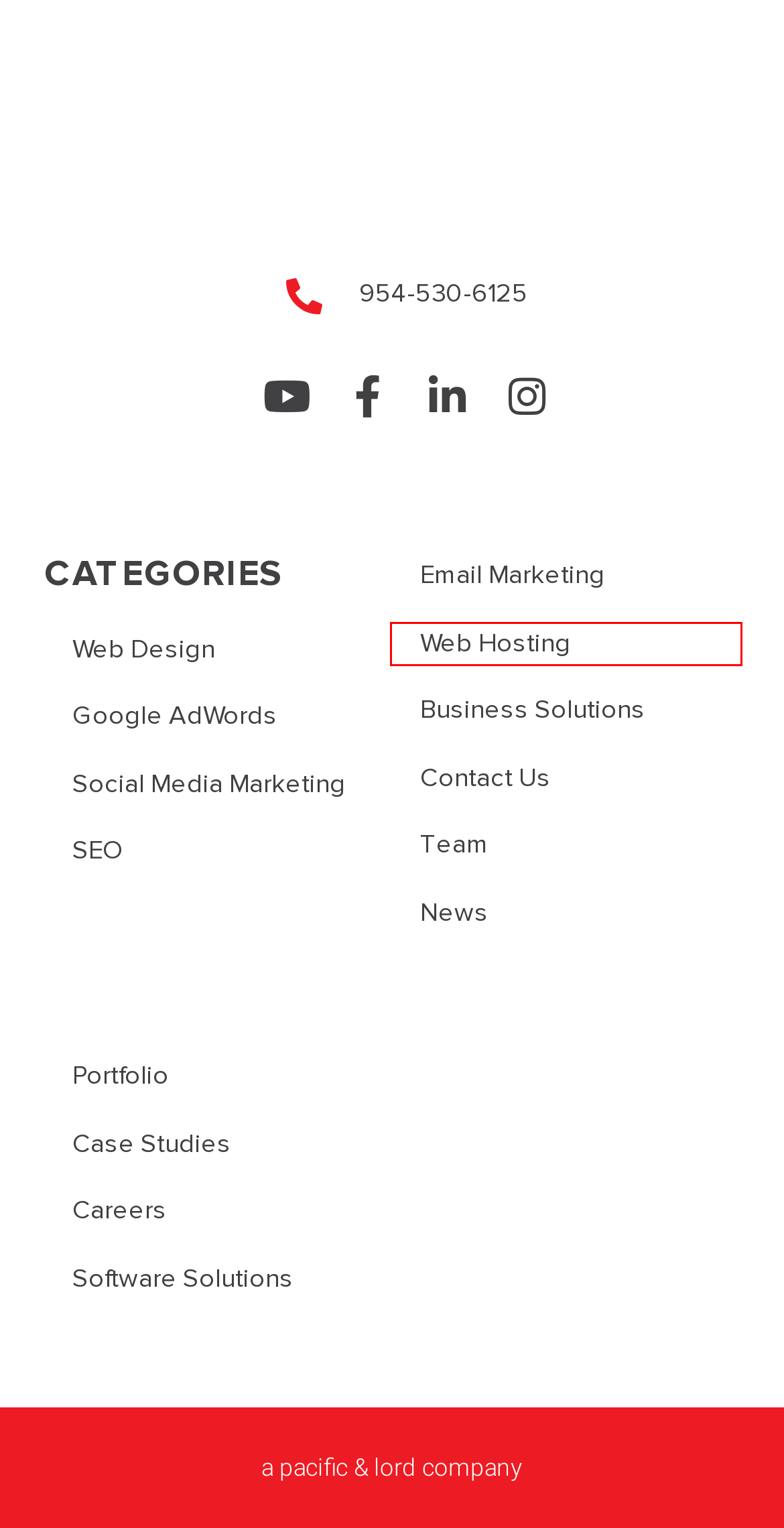Look at the given screenshot of a webpage with a red rectangle bounding box around a UI element. Pick the description that best matches the new webpage after clicking the element highlighted. The descriptions are:
A. E-Commerce, PPC, SEO & Lead Generation Case Studies | JLB USA
B. JLB USA | Careers and Opportunities at Our Top Rated Marketing Firm
C. JLB USA | Search Engine Optimization (SEO)
D. JLB USA | Website Hosting and Support Services
E. JLB USA | Pay Per Click (PPC) Advertising
F. JLB USA | Email Marketing Services
G. JLB USA | News and Blogs
H. JLB USA | Contact Us Today!

D